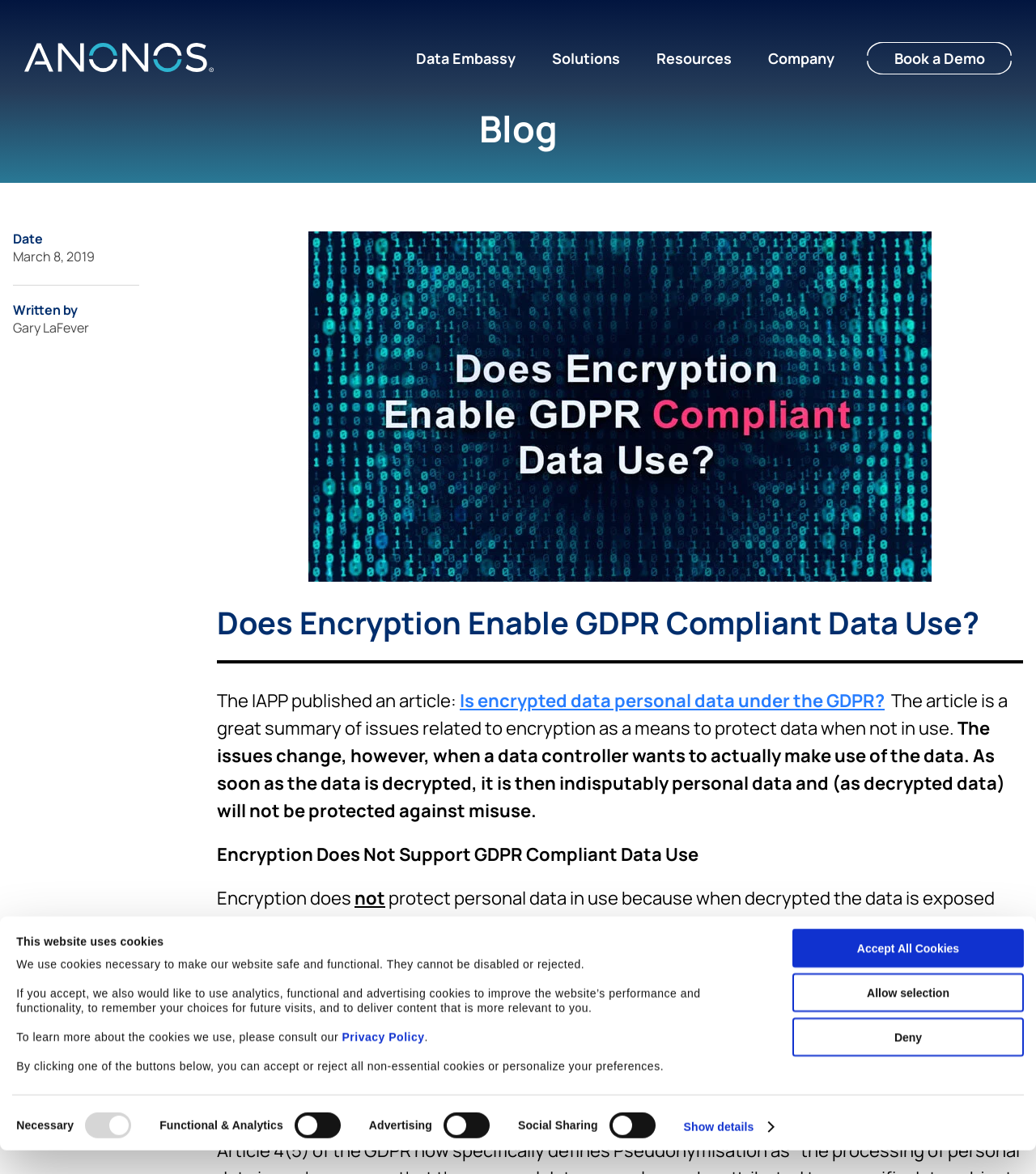Based on the image, provide a detailed response to the question:
What is the date of the blog post?

I found the date of the blog post by looking at the text above the blog post title, which says 'Date' followed by 'March 8, 2019'.